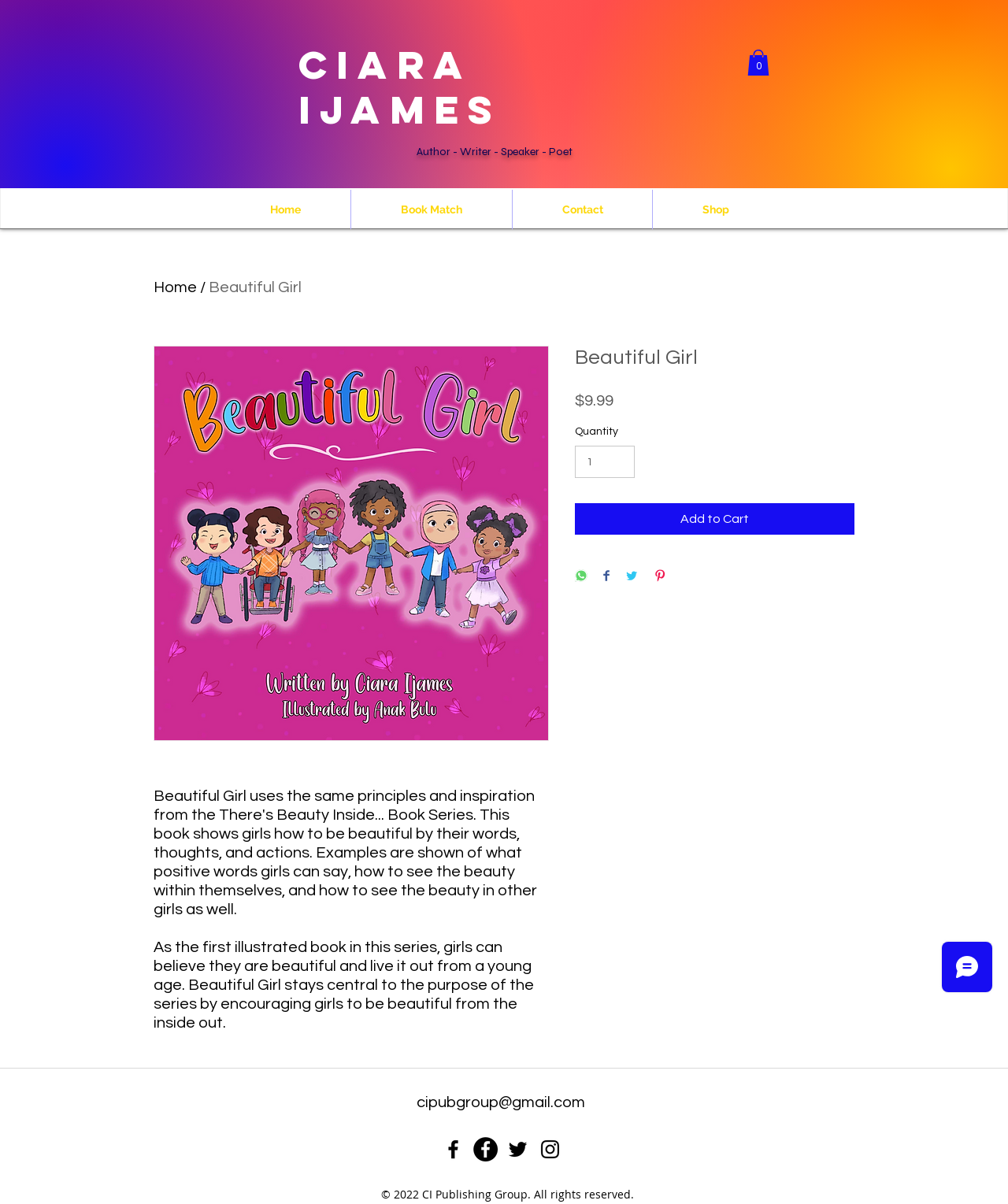Carefully observe the image and respond to the question with a detailed answer:
What is the minimum quantity of the 'Beautiful Girl' book that can be purchased?

I found the answer by looking at the spinbutton element with the label 'Quantity' which has a valuemin of 1, indicating that the minimum quantity of the 'Beautiful Girl' book that can be purchased is 1.